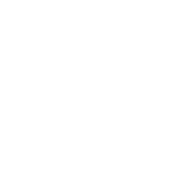What is the purpose of the Portable UV LED Mini Nail Dryer Lamp?
Using the picture, provide a one-word or short phrase answer.

Nail drying